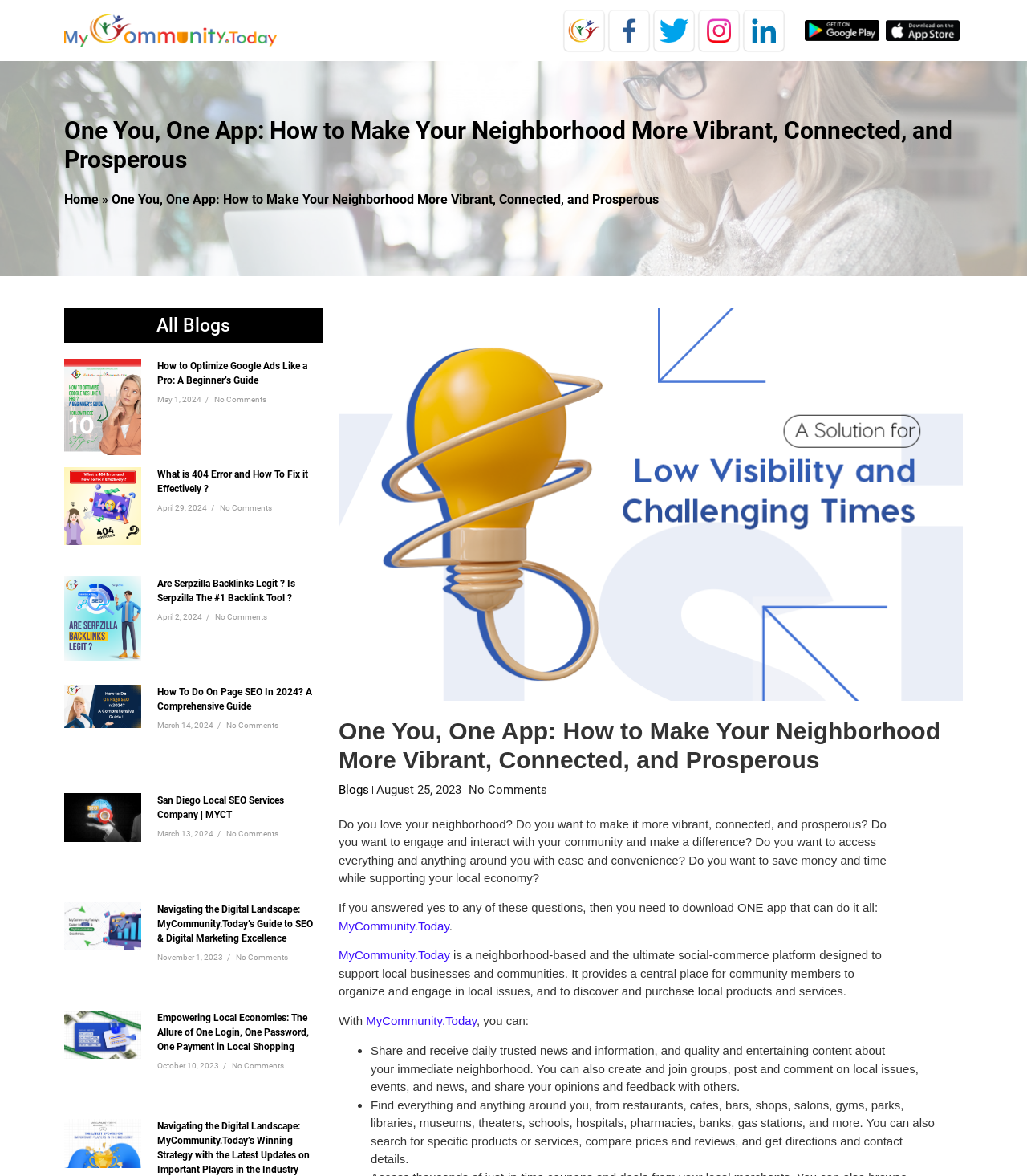Kindly determine the bounding box coordinates for the area that needs to be clicked to execute this instruction: "Visit the Facebook page of MyCommunityToday".

[0.591, 0.007, 0.635, 0.045]